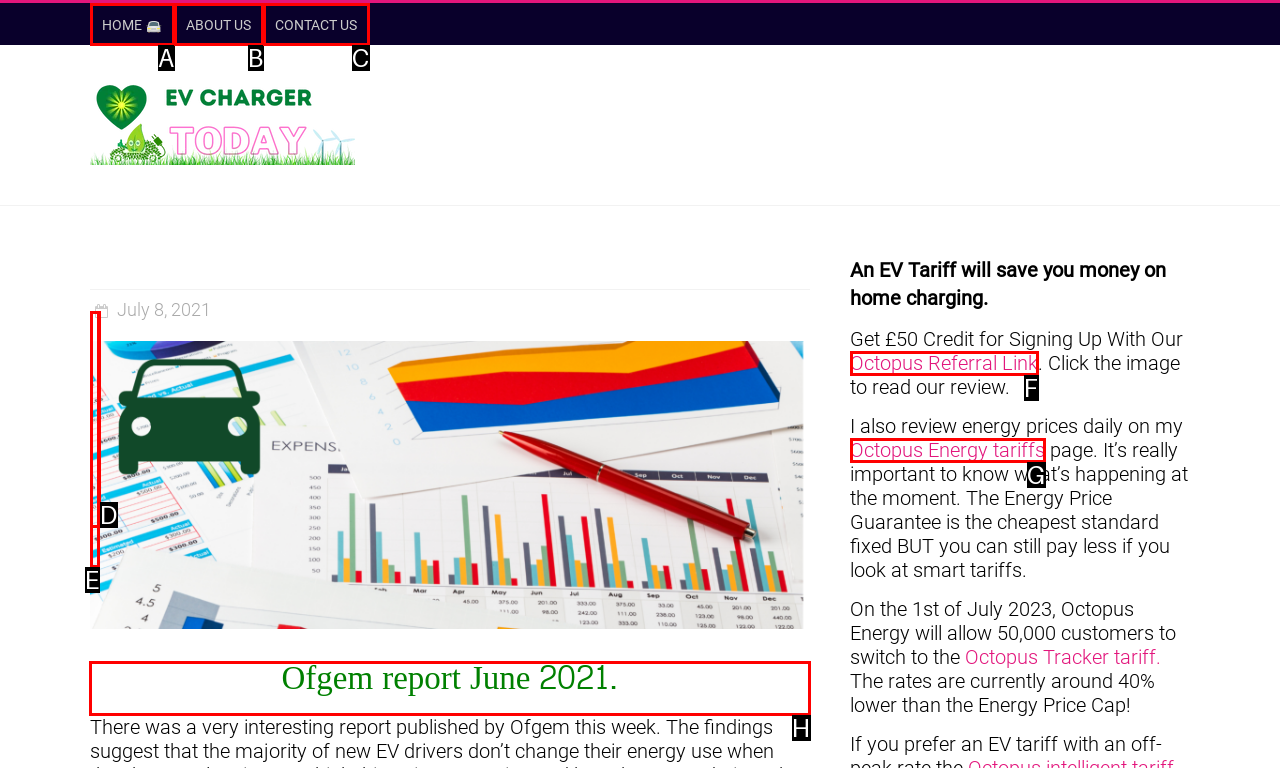What option should I click on to execute the task: Filter by fiction or non-fiction? Give the letter from the available choices.

None